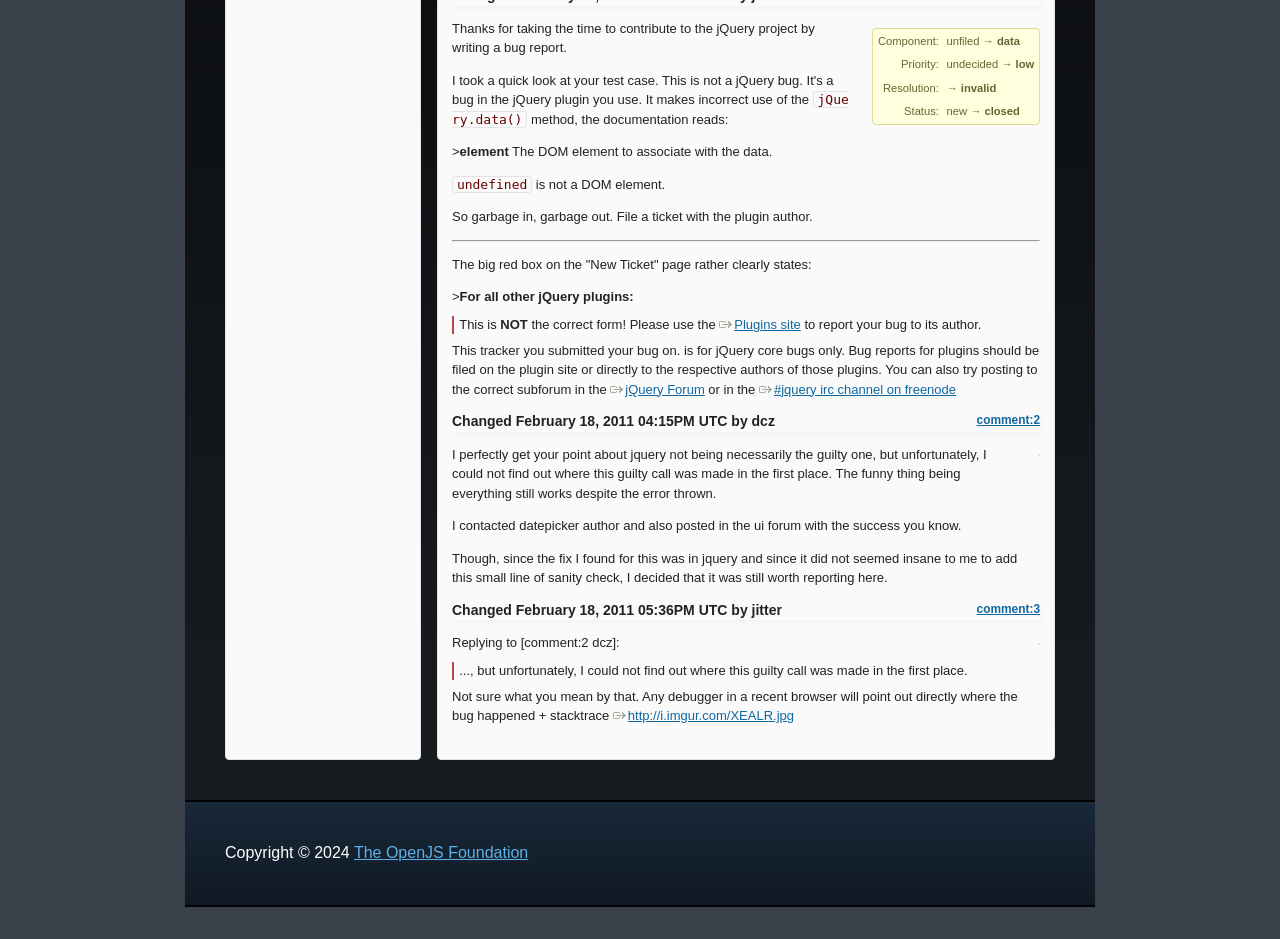What is the status of the bug report?
We need a detailed and meticulous answer to the question.

The status of the bug report is 'new → closed', which is indicated in the fourth row of the table under the 'Status:' column.